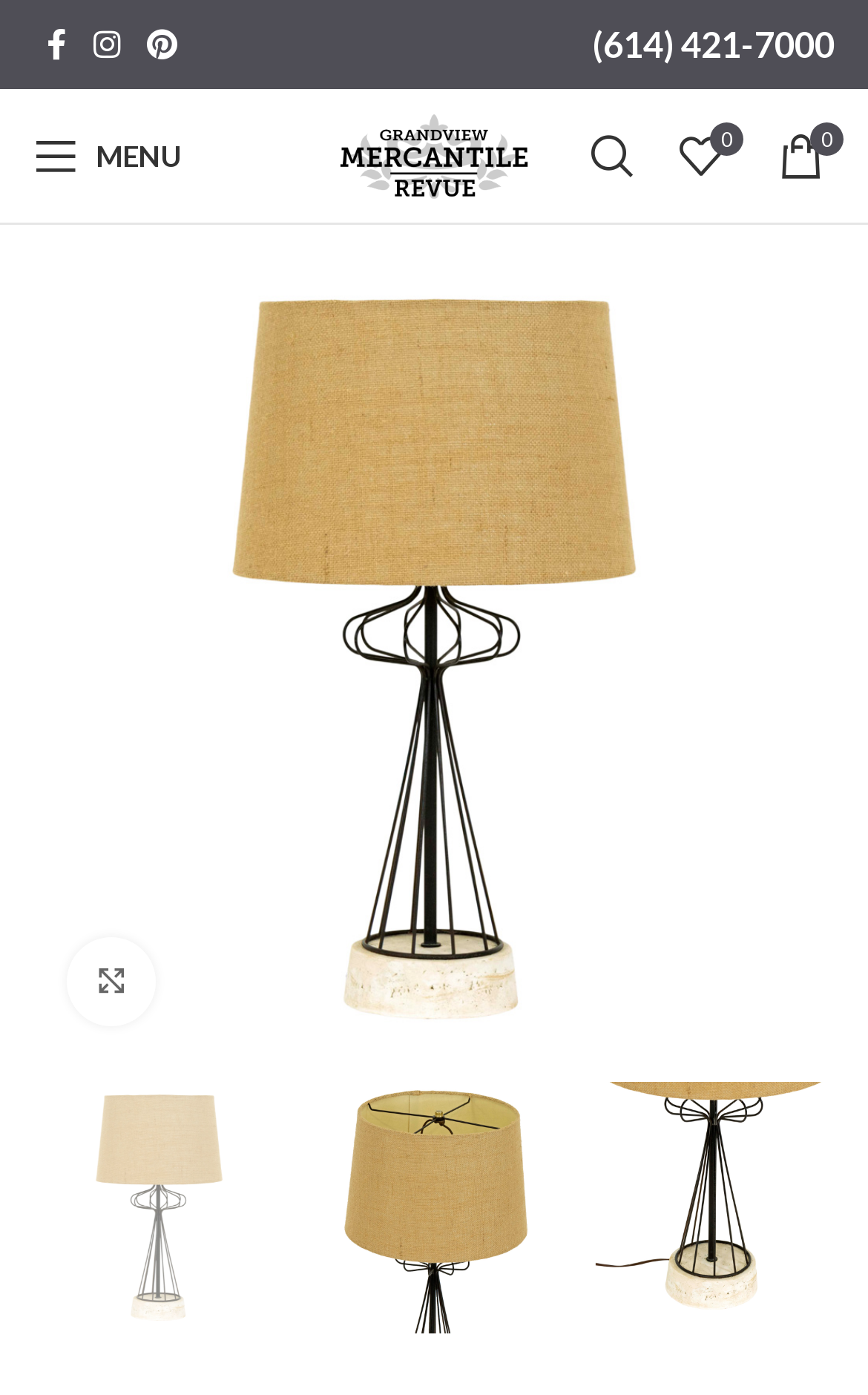Could you find the bounding box coordinates of the clickable area to complete this instruction: "Open mobile menu"?

[0.013, 0.08, 0.236, 0.144]